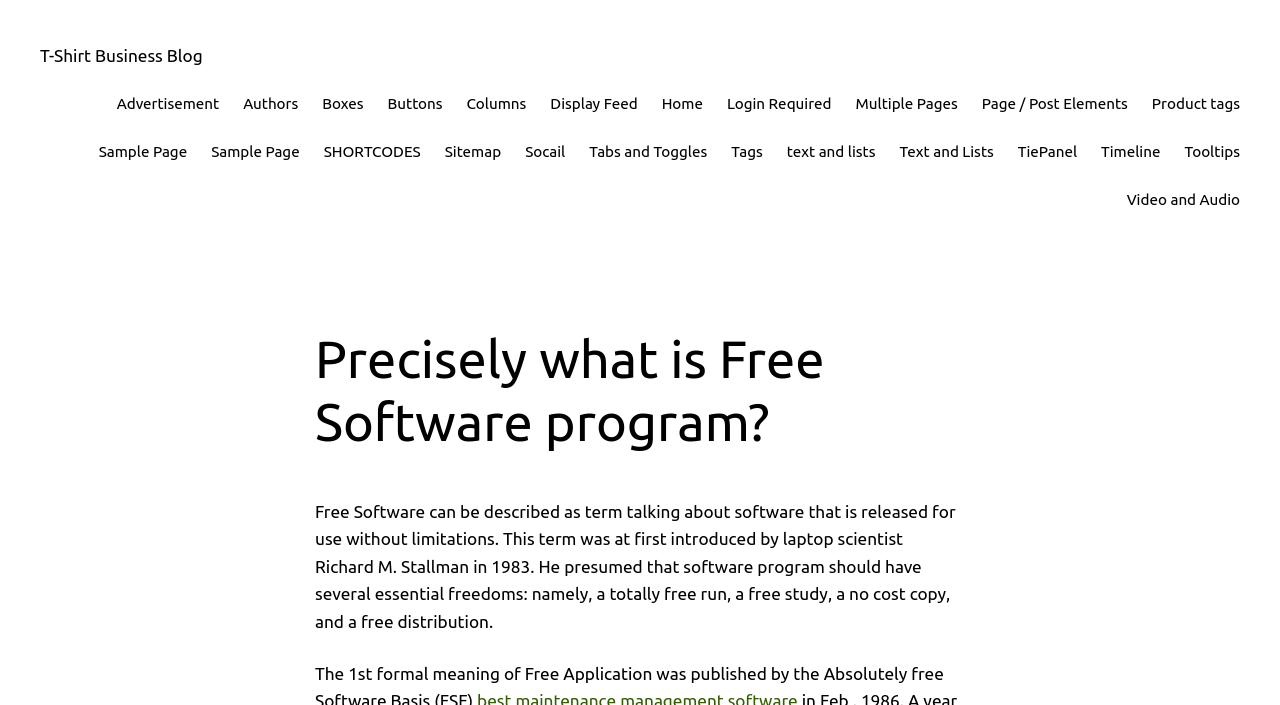Locate the bounding box coordinates of the area where you should click to accomplish the instruction: "Visit the 'Authors' page".

[0.19, 0.13, 0.233, 0.165]